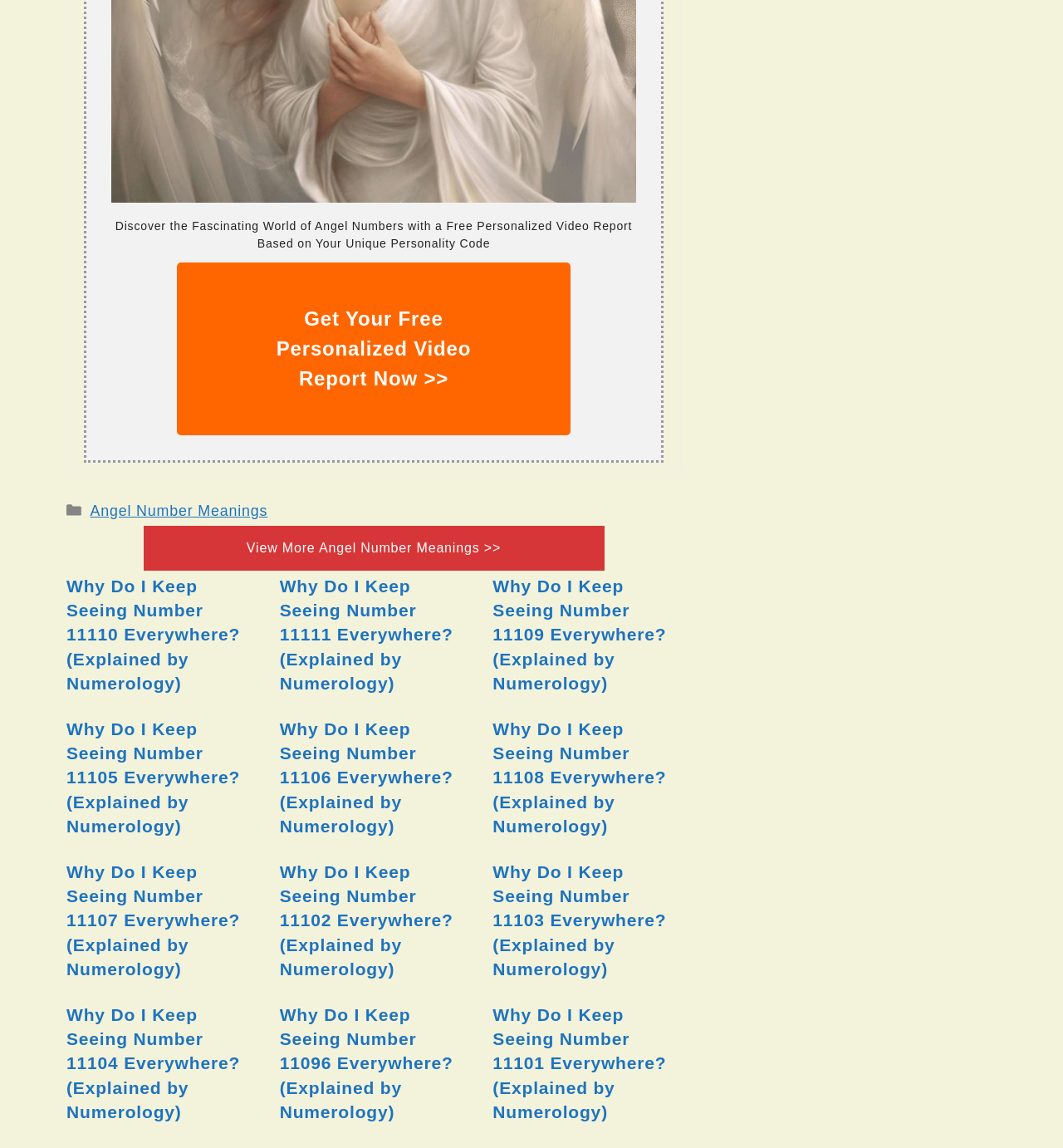Locate the bounding box coordinates of the area to click to fulfill this instruction: "Discover angel number meanings". The bounding box should be presented as four float numbers between 0 and 1, in the order [left, top, right, bottom].

[0.085, 0.438, 0.252, 0.452]